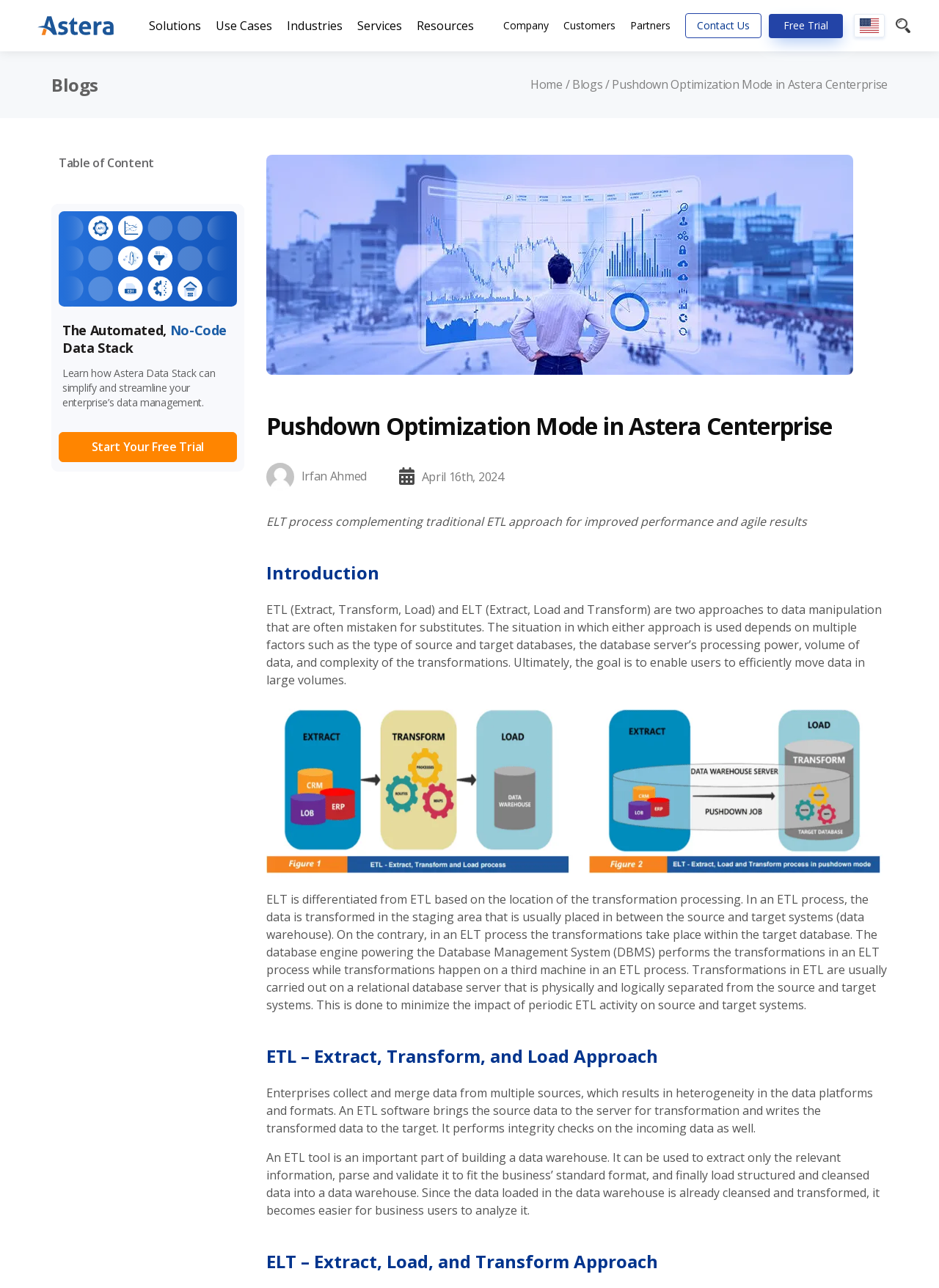For the following element description, predict the bounding box coordinates in the format (top-left x, top-left y, bottom-right x, bottom-right y). All values should be floating point numbers between 0 and 1. Description: alt="en"

[0.909, 0.011, 0.942, 0.029]